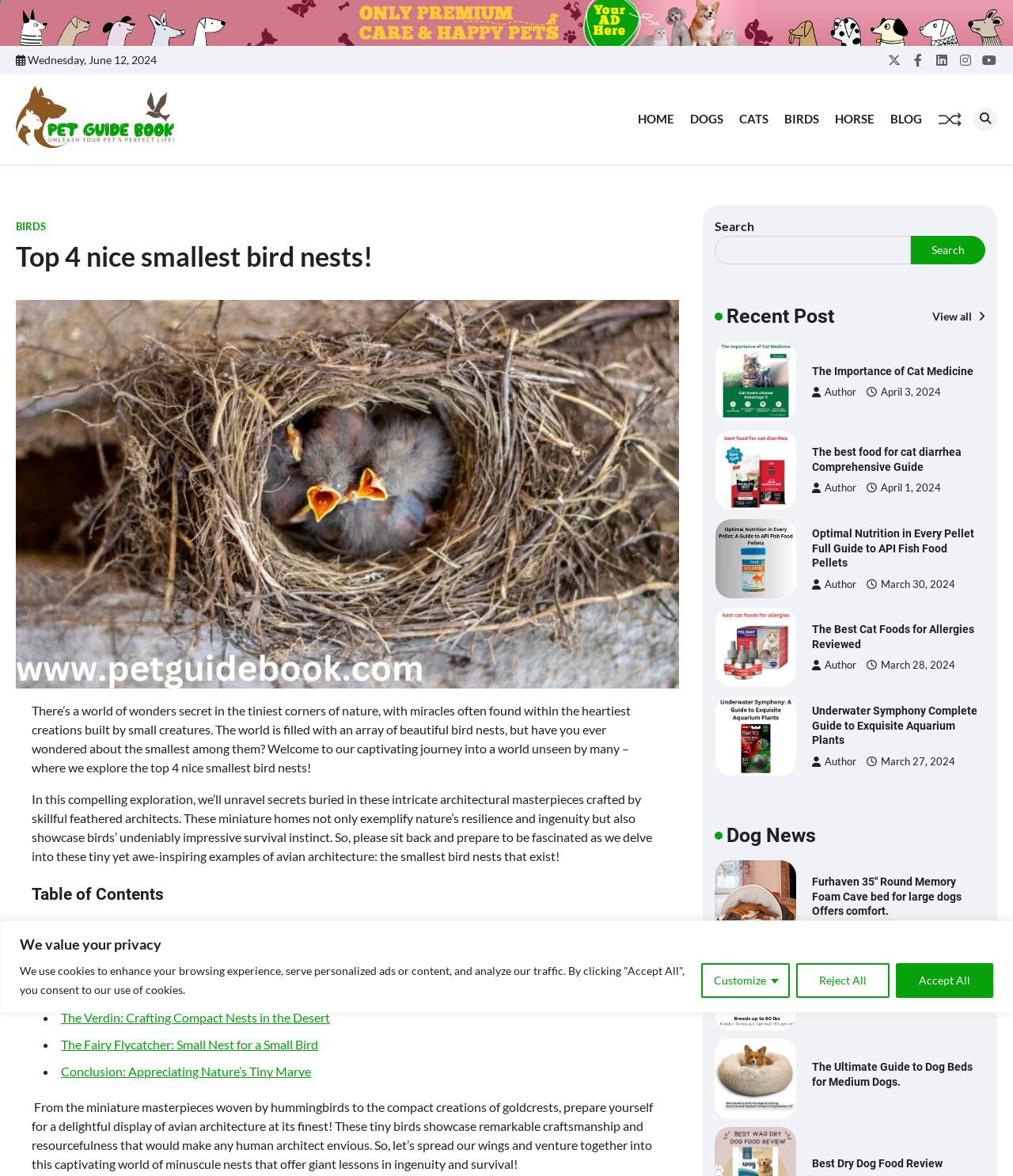What is the title of the first bird nest?
Provide an in-depth and detailed answer to the question.

The title of the first bird nest is 'Understanding the Fascination with the Smallest Bird Nest', which is a link element with bounding box coordinates [0.06, 0.79, 0.374, 0.803], located under the 'Table of Contents' heading.